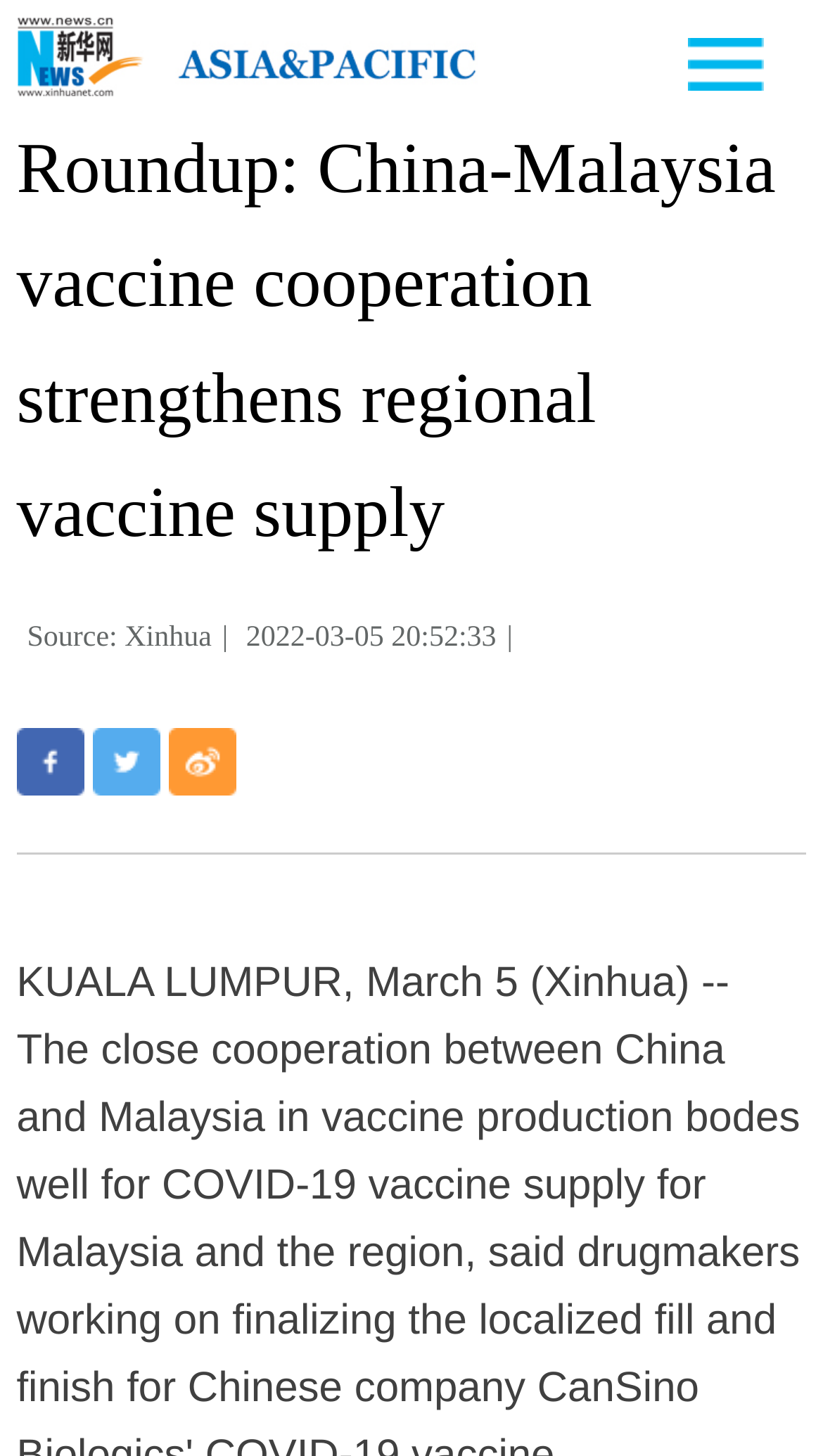How many social media platforms can the article be shared to?
Please answer the question as detailed as possible based on the image.

I counted the number of social media links at the bottom of the webpage, which are '分享到Facebook', '分享到Twitter', and '分享到新浪微博', and found that there are 3 platforms in total.